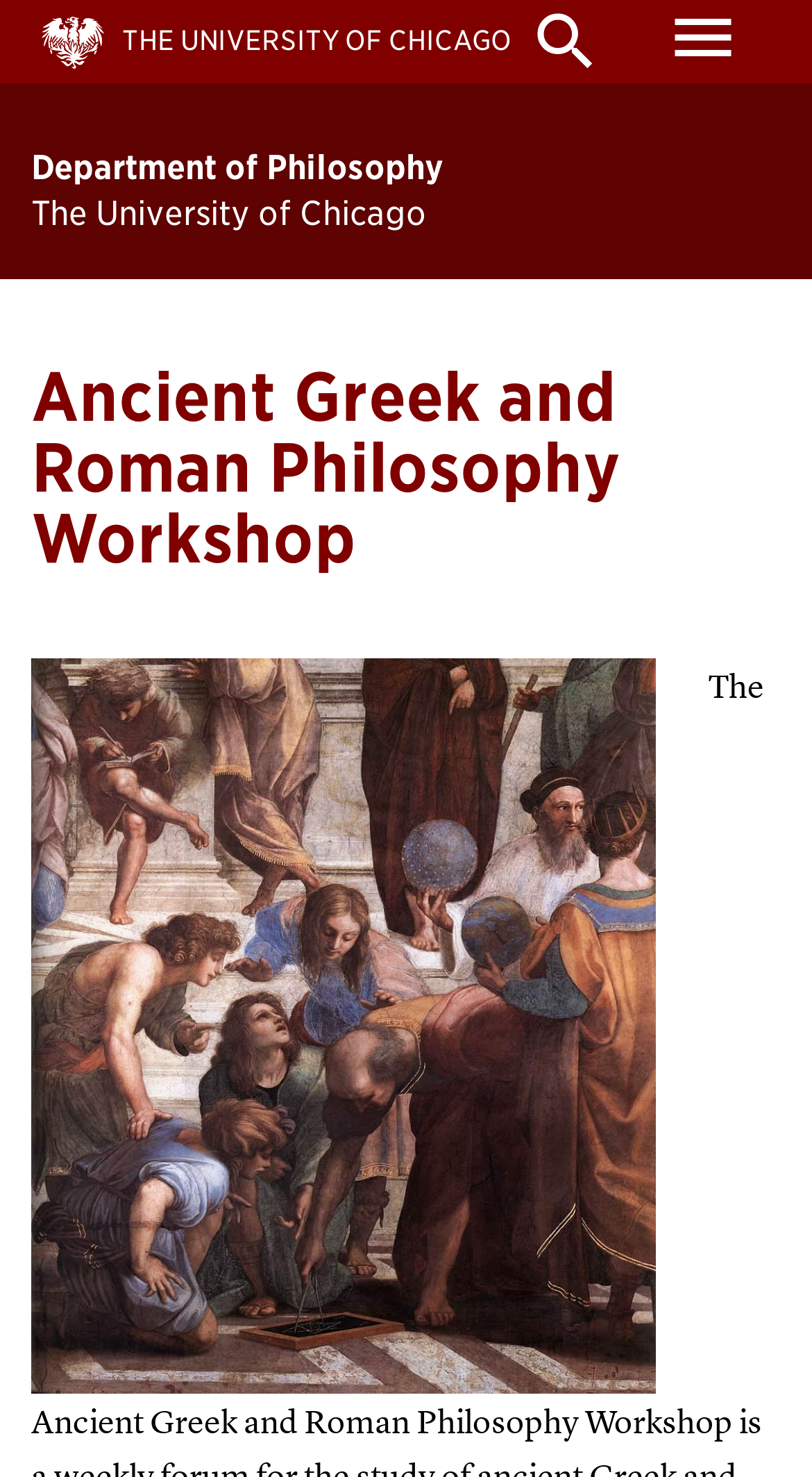What is the text above the search icon?
Answer with a single word or short phrase according to what you see in the image.

menu